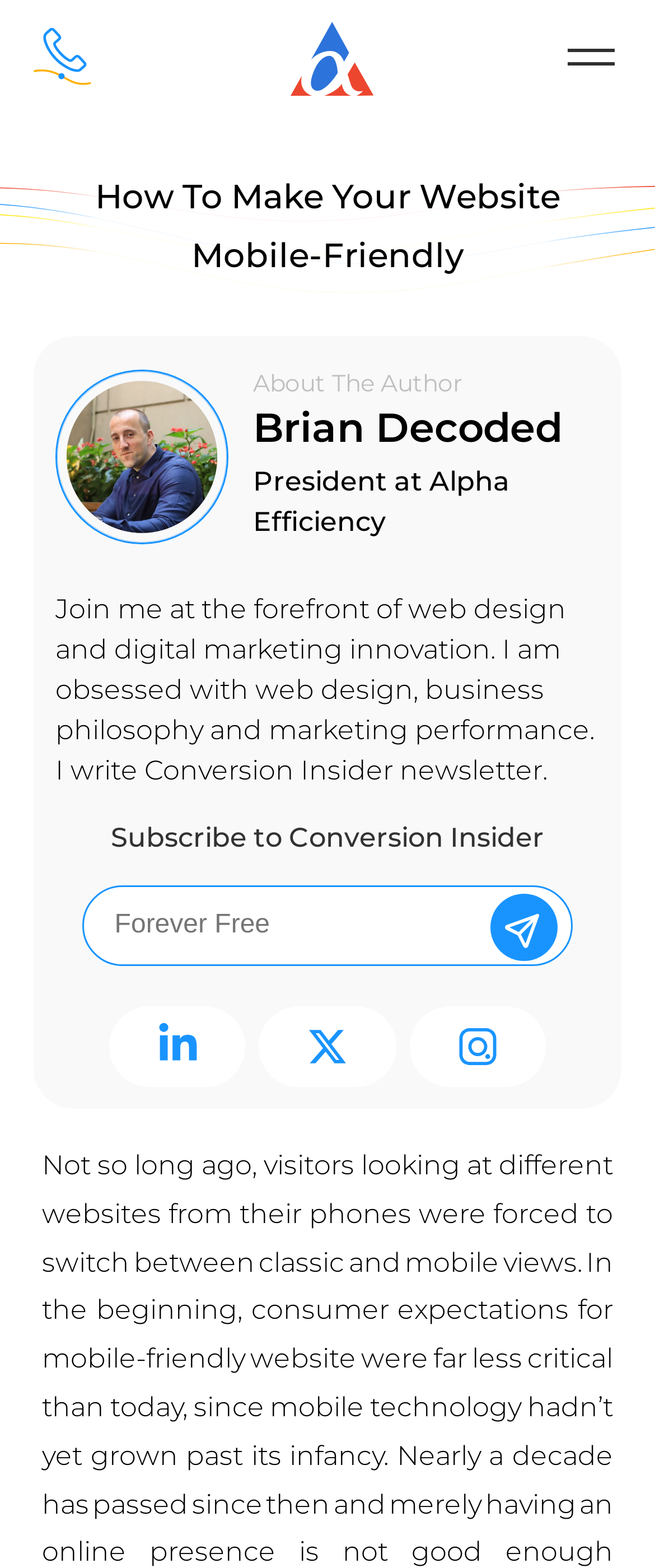Using the element description alt="Logo mobile", predict the bounding box coordinates for the UI element. Provide the coordinates in (top-left x, top-left y, bottom-right x, bottom-right y) format with values ranging from 0 to 1.

[0.442, 0.014, 0.571, 0.061]